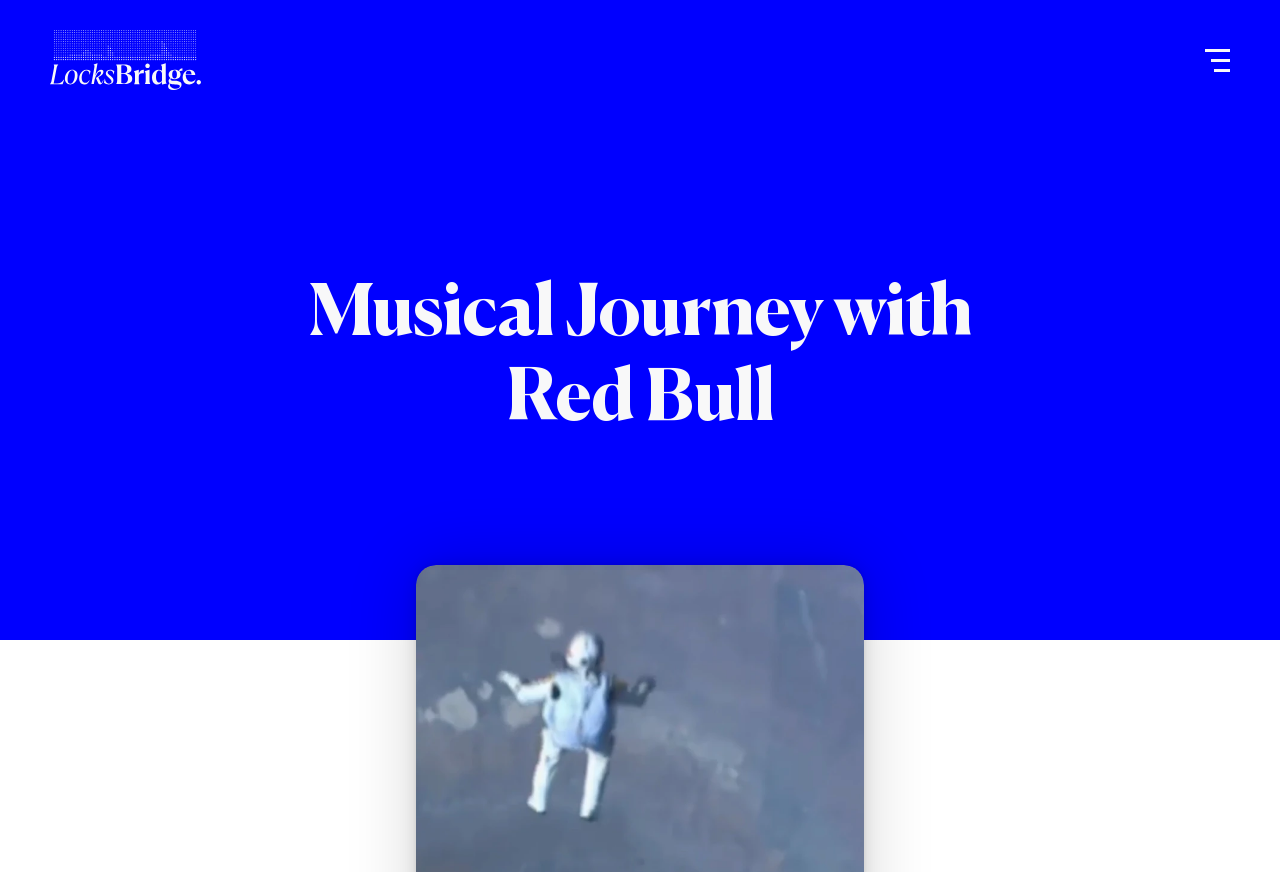Given the element description: "aria-label="locksbridge-artist-management-homepage"", predict the bounding box coordinates of the UI element it refers to, using four float numbers between 0 and 1, i.e., [left, top, right, bottom].

[0.039, 0.034, 0.159, 0.112]